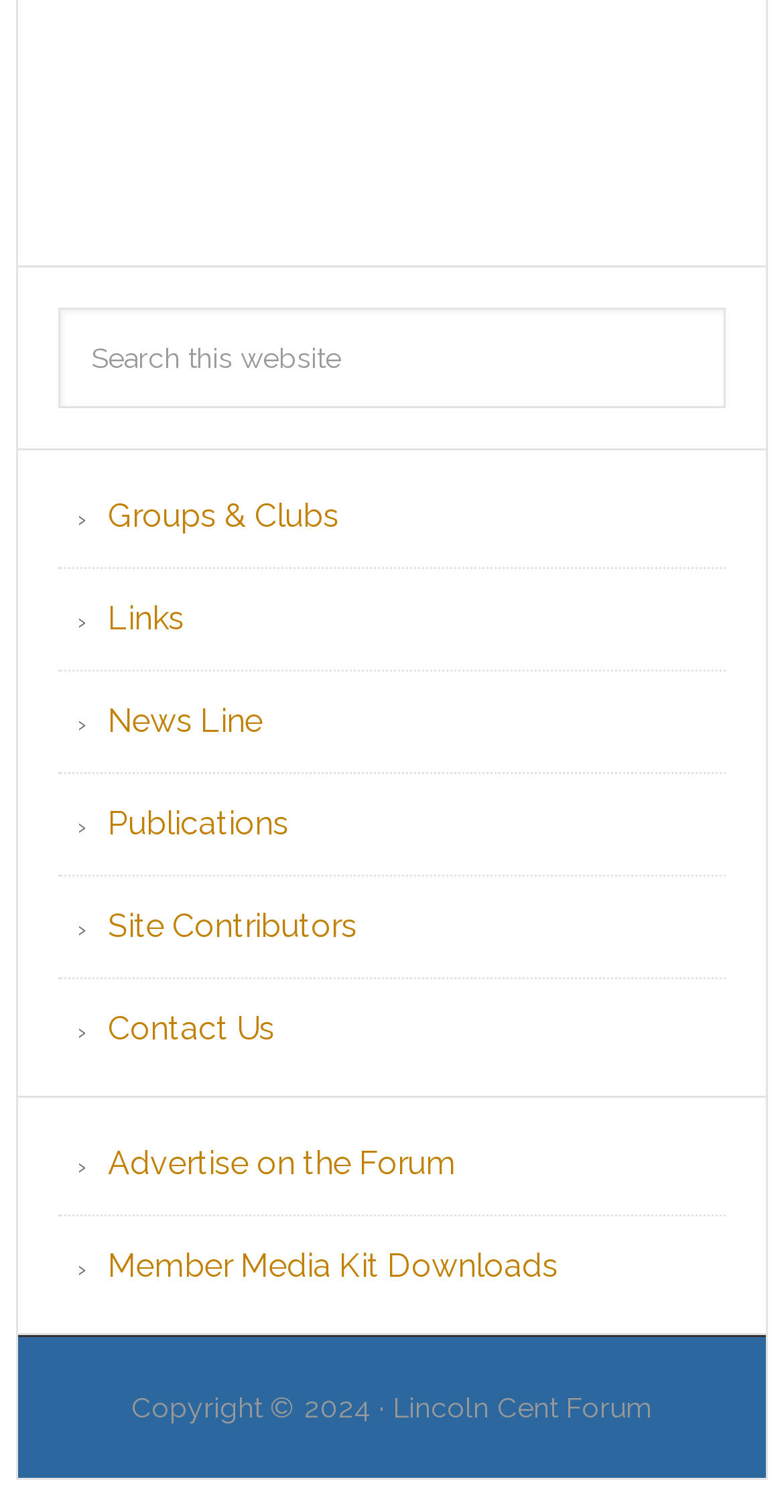Provide a one-word or short-phrase response to the question:
How many links are in the primary sidebar?

8